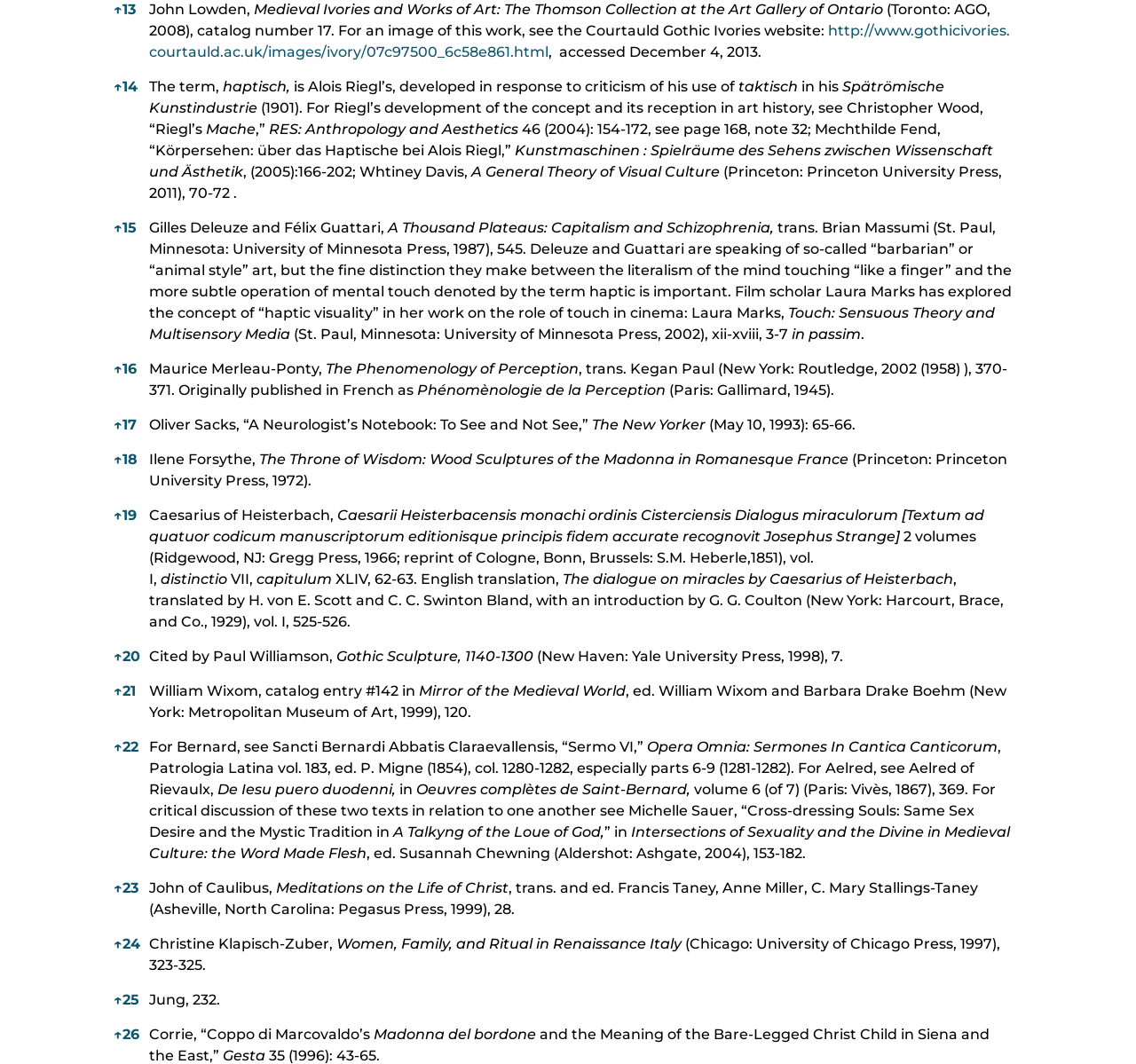Answer the following inquiry with a single word or phrase:
How many references are cited in the text?

25